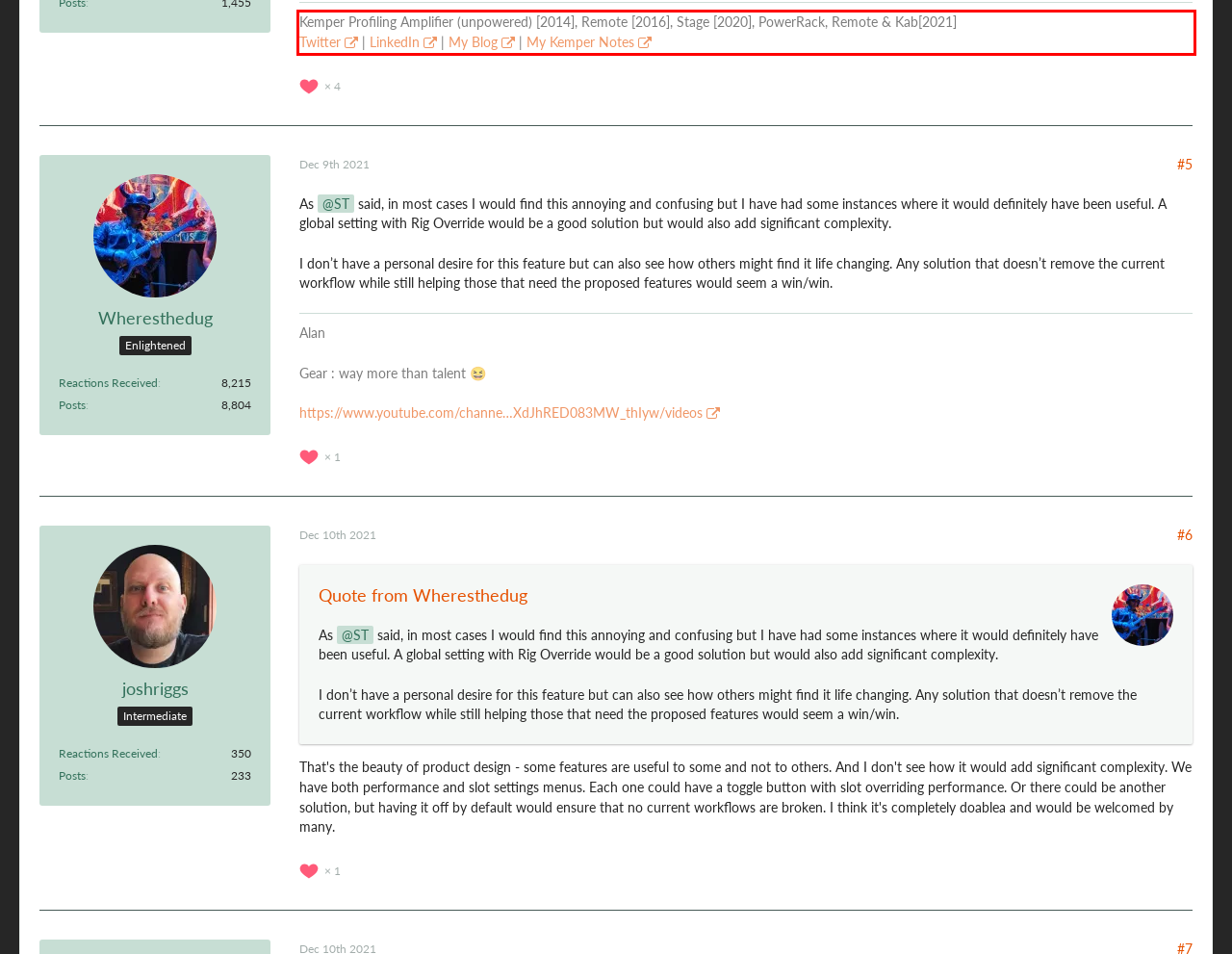Please identify and extract the text from the UI element that is surrounded by a red bounding box in the provided webpage screenshot.

Kemper Profiling Amplifier (unpowered) [2014], Remote [2016], Stage [2020], PowerRack, Remote & Kab[2021] Twitter | LinkedIn | My Blog | My Kemper Notes